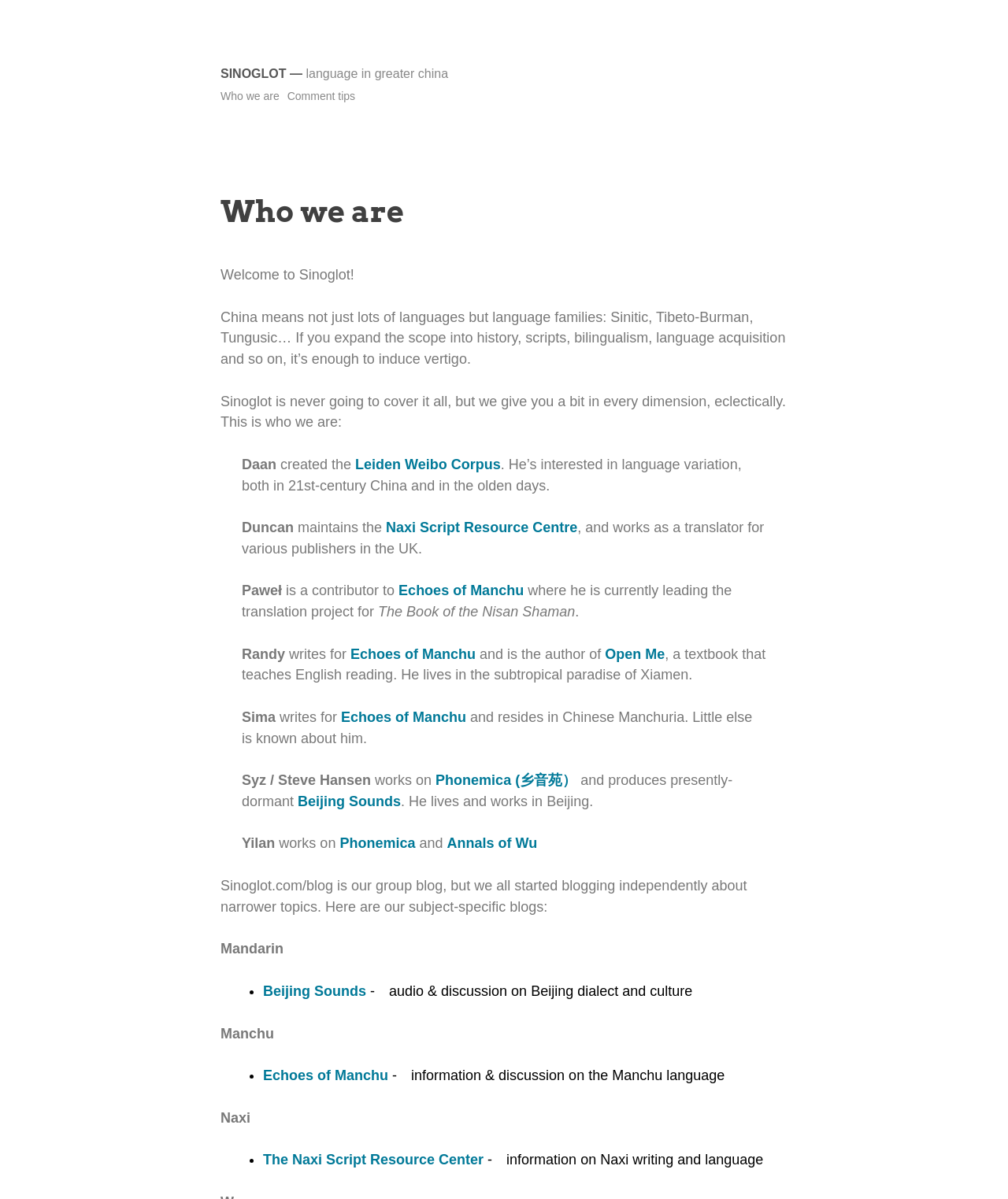Please identify the coordinates of the bounding box for the clickable region that will accomplish this instruction: "Check out 'Beijing Sounds'".

[0.261, 0.82, 0.363, 0.833]